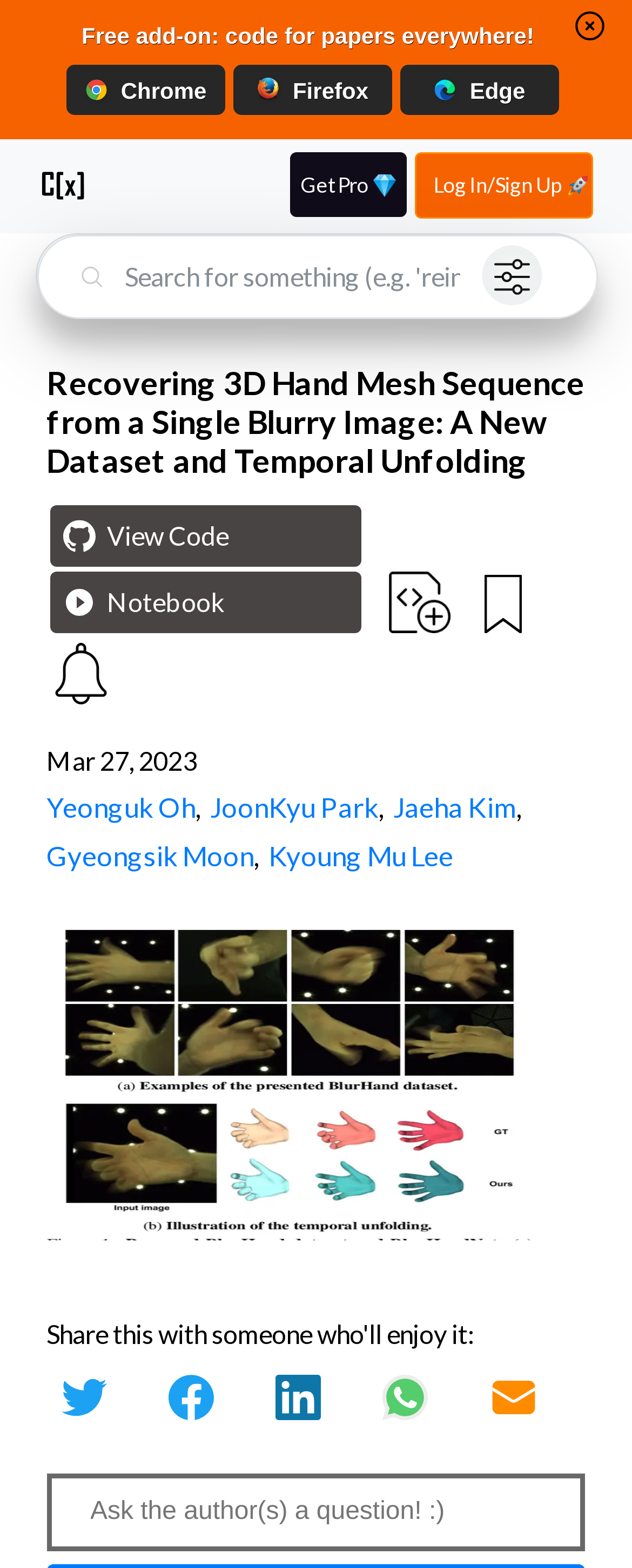Please identify the bounding box coordinates of the region to click in order to complete the task: "Ask the author a question". The coordinates must be four float numbers between 0 and 1, specified as [left, top, right, bottom].

[0.073, 0.94, 0.927, 0.989]